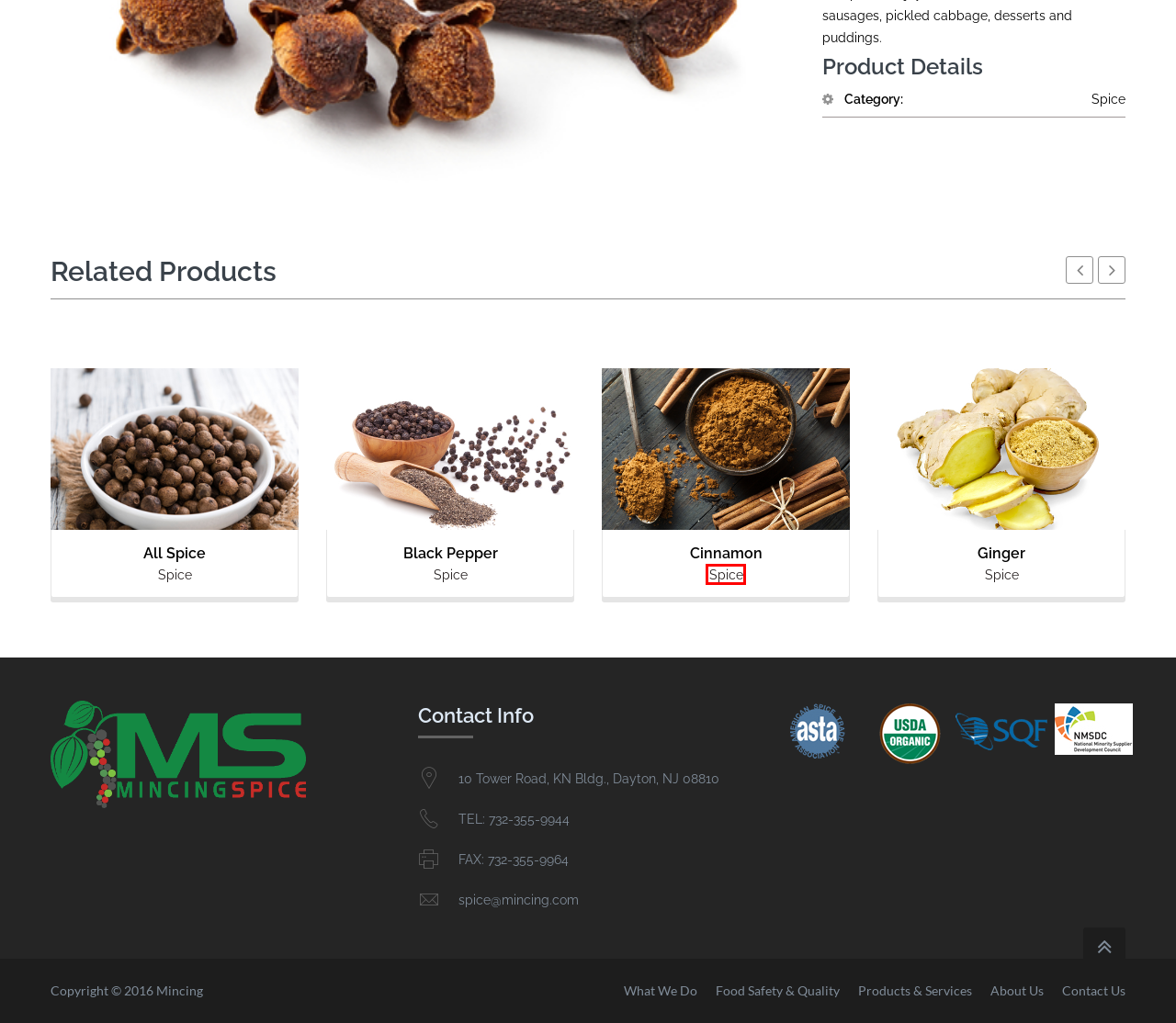You are provided a screenshot of a webpage featuring a red bounding box around a UI element. Choose the webpage description that most accurately represents the new webpage after clicking the element within the red bounding box. Here are the candidates:
A. Spice – Mincing
B. All Spice – Mincing
C. Black Pepper – Mincing
D. Mace – Mincing
E. Ginger – Mincing
F. Products – Mincing
G. Nutmeg – Mincing
H. Food Safety & Quality – Mincing

A